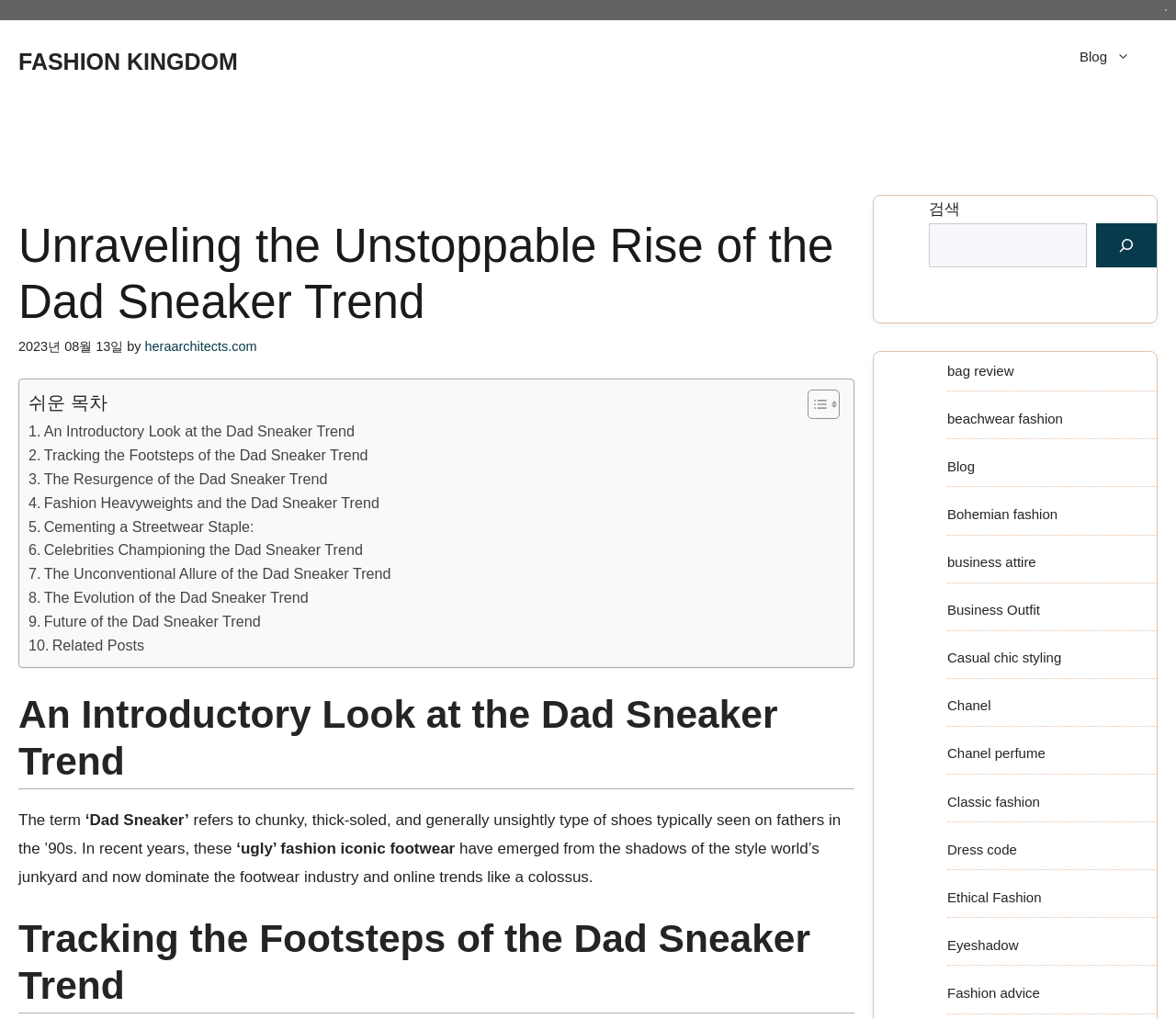Predict the bounding box coordinates of the area that should be clicked to accomplish the following instruction: "Click on the 'bag review' link". The bounding box coordinates should consist of four float numbers between 0 and 1, i.e., [left, top, right, bottom].

[0.805, 0.356, 0.862, 0.371]